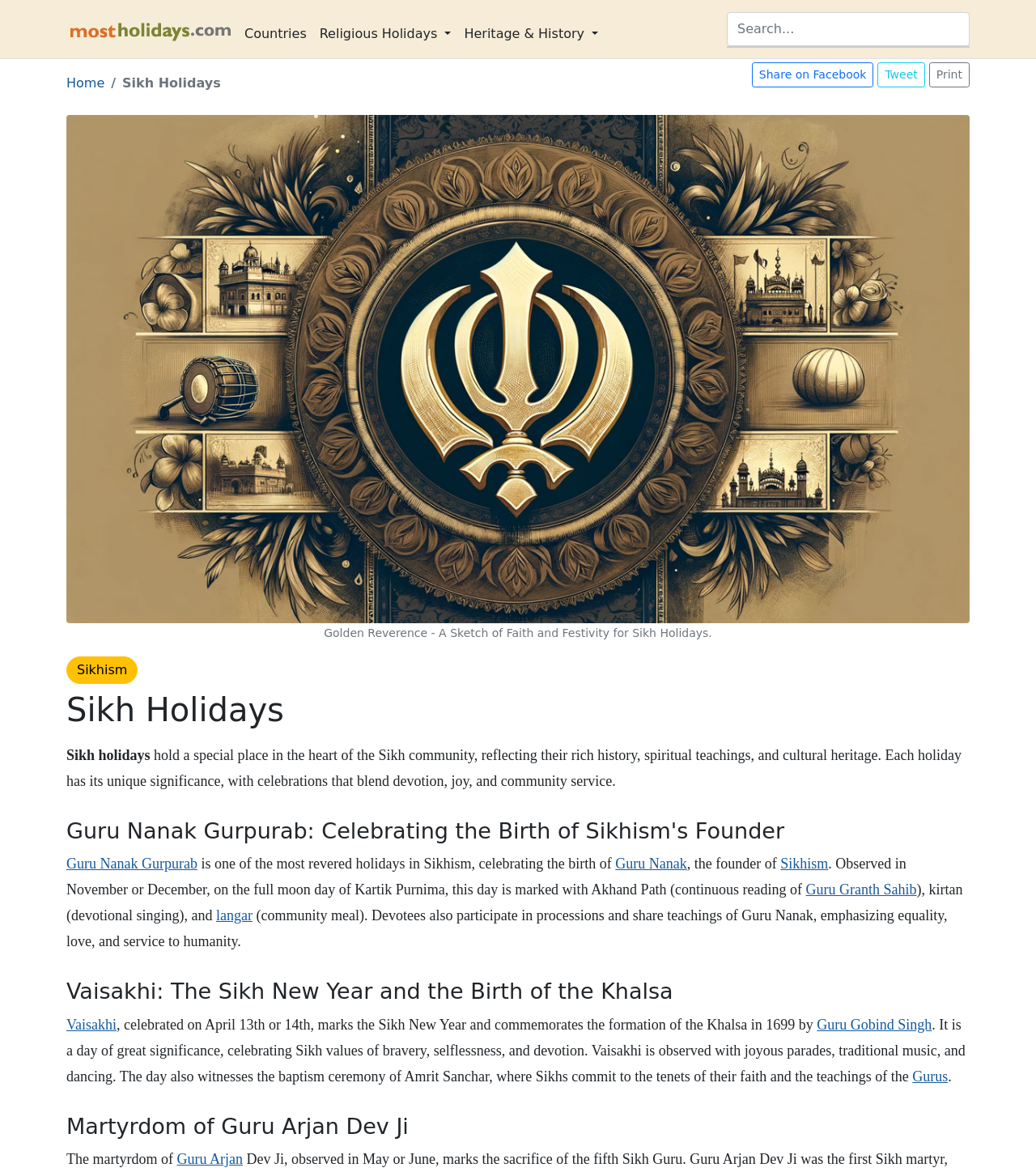Find the bounding box coordinates of the element you need to click on to perform this action: 'Print the page'. The coordinates should be represented by four float values between 0 and 1, in the format [left, top, right, bottom].

[0.897, 0.054, 0.936, 0.075]